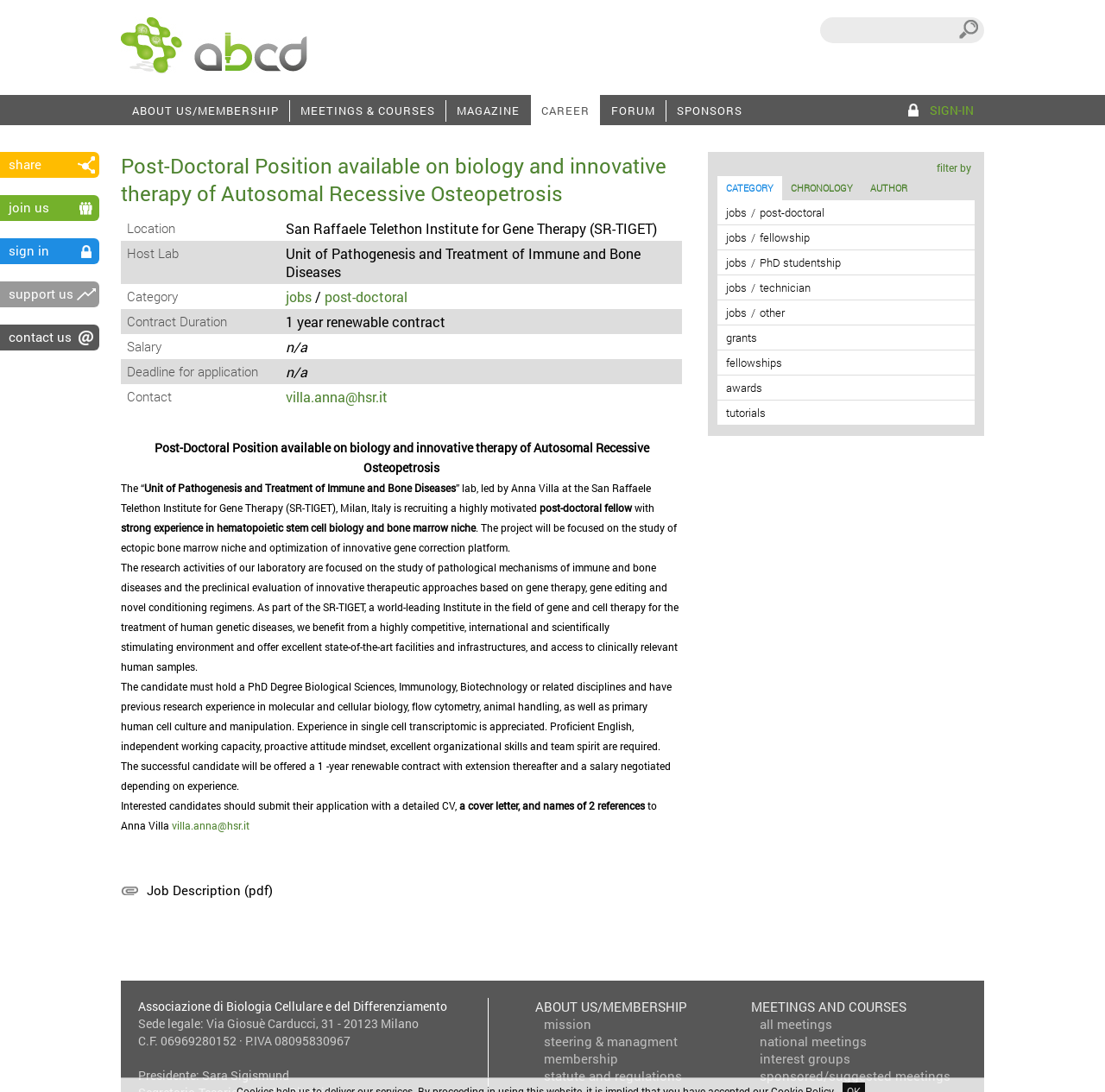Find the bounding box coordinates of the element to click in order to complete the given instruction: "filter by category."

[0.649, 0.161, 0.708, 0.184]